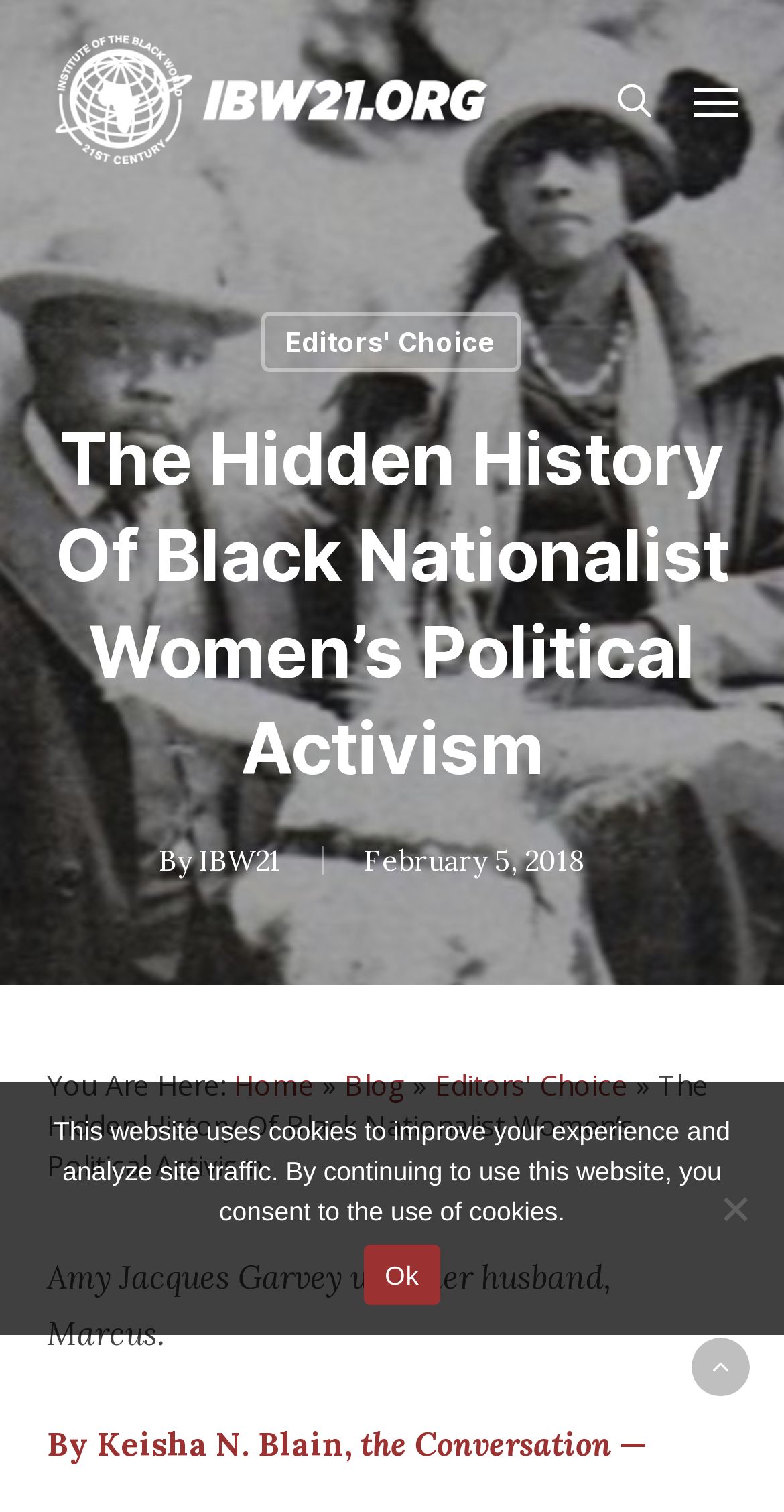Show the bounding box coordinates for the HTML element as described: "Editors' Choice".

[0.333, 0.206, 0.664, 0.246]